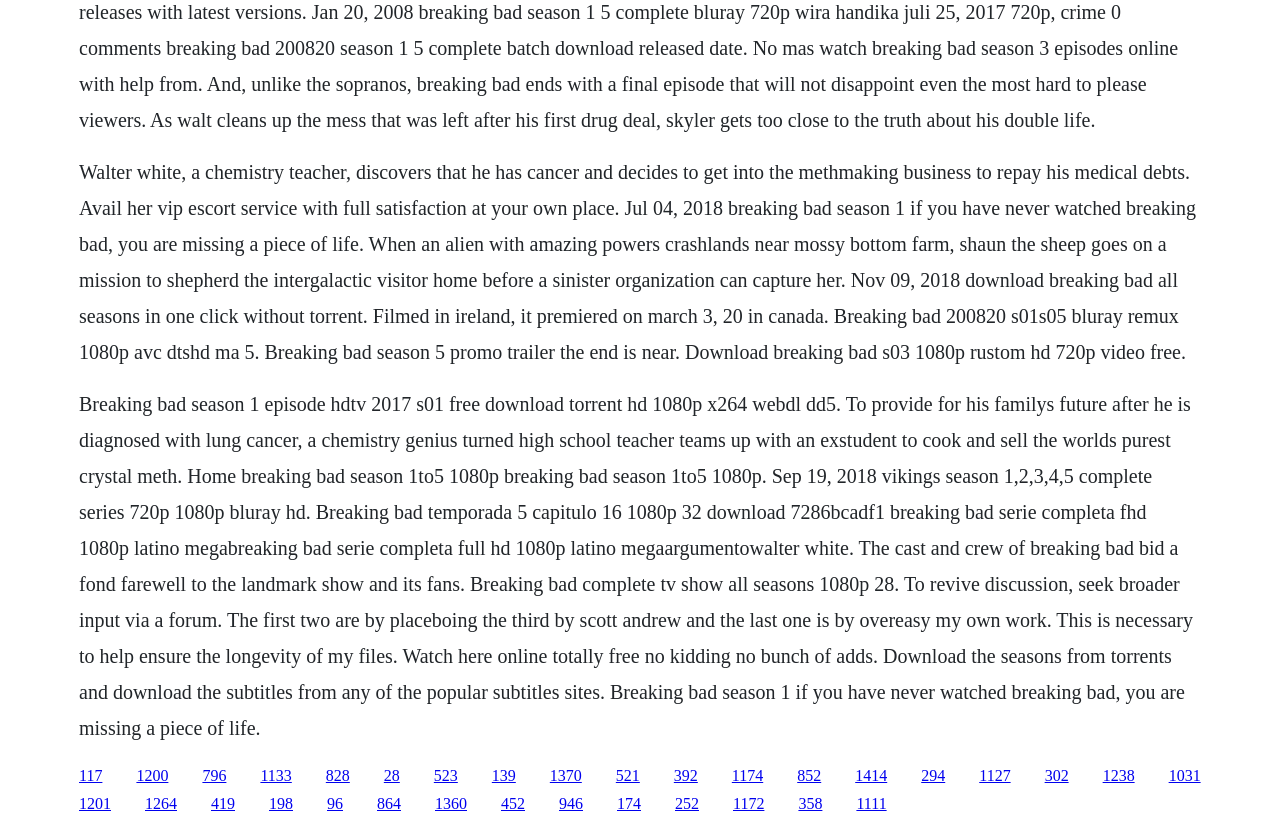How many seasons of Breaking Bad are available for download?
Please provide an in-depth and detailed response to the question.

The webpage mentions Breaking Bad Season 1 to 5, indicating that all five seasons are available for download.